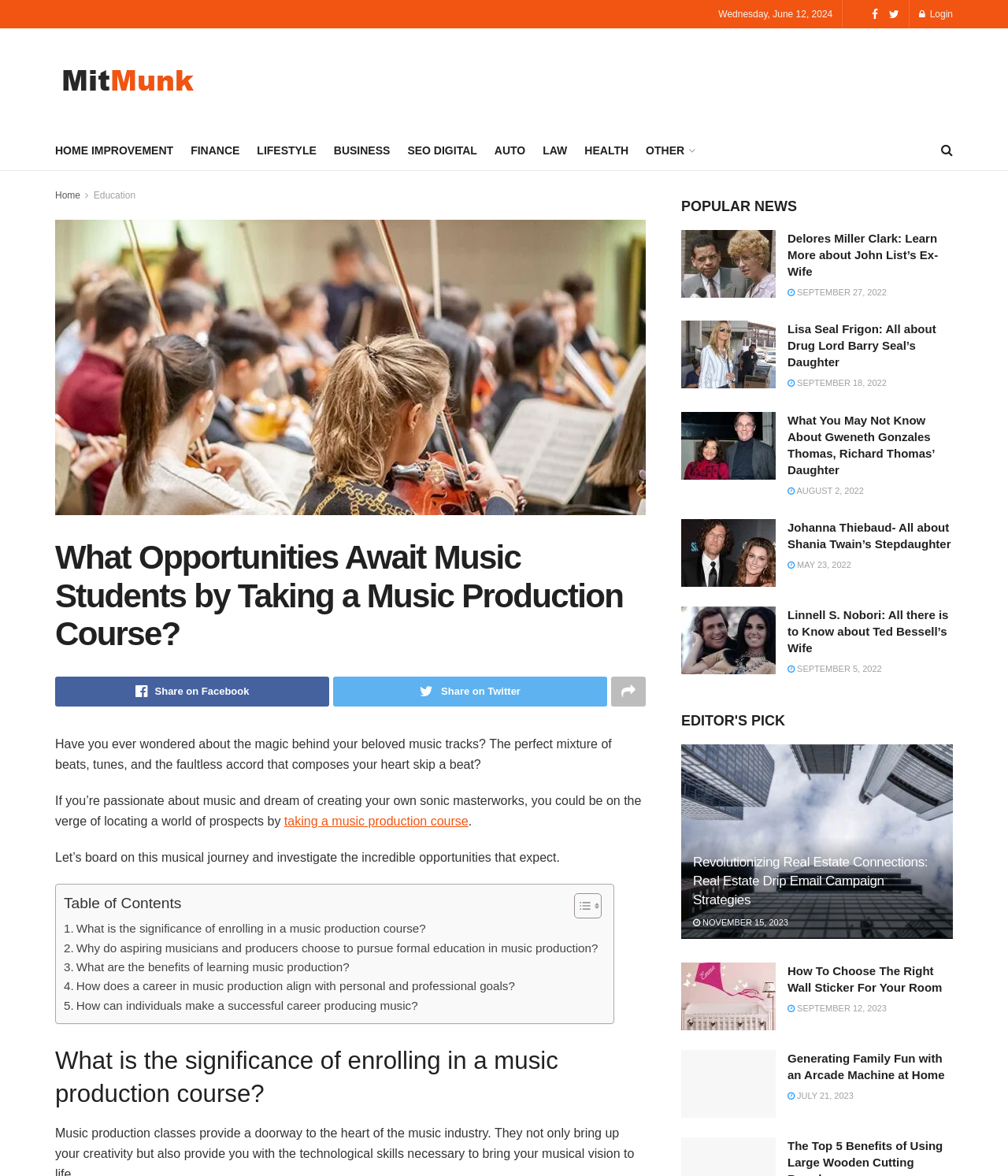Identify and extract the main heading from the webpage.

What Opportunities Await Music Students by Taking a Music Production Course?